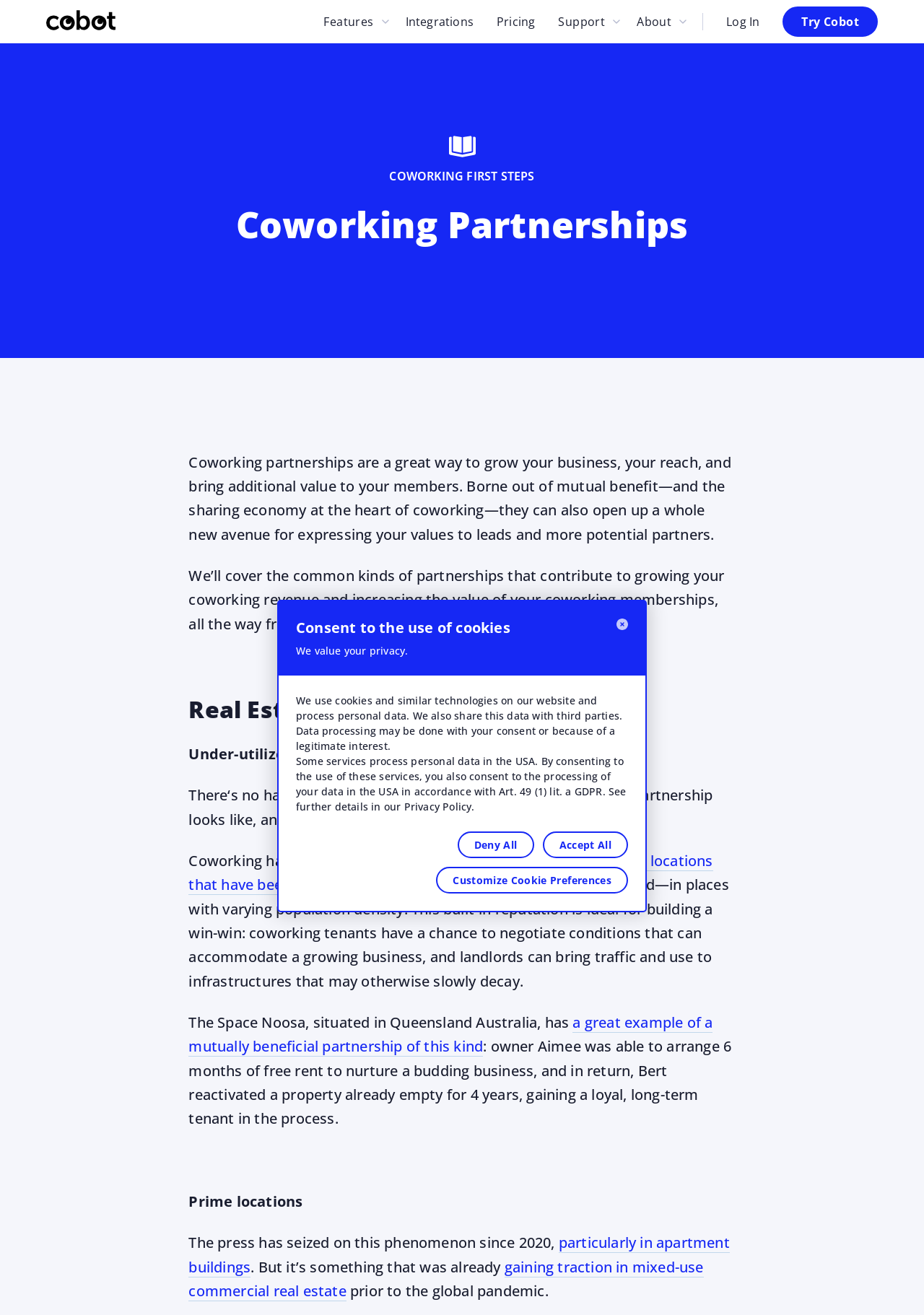Reply to the question with a single word or phrase:
What is the focus of the webpage?

Growing coworking revenue